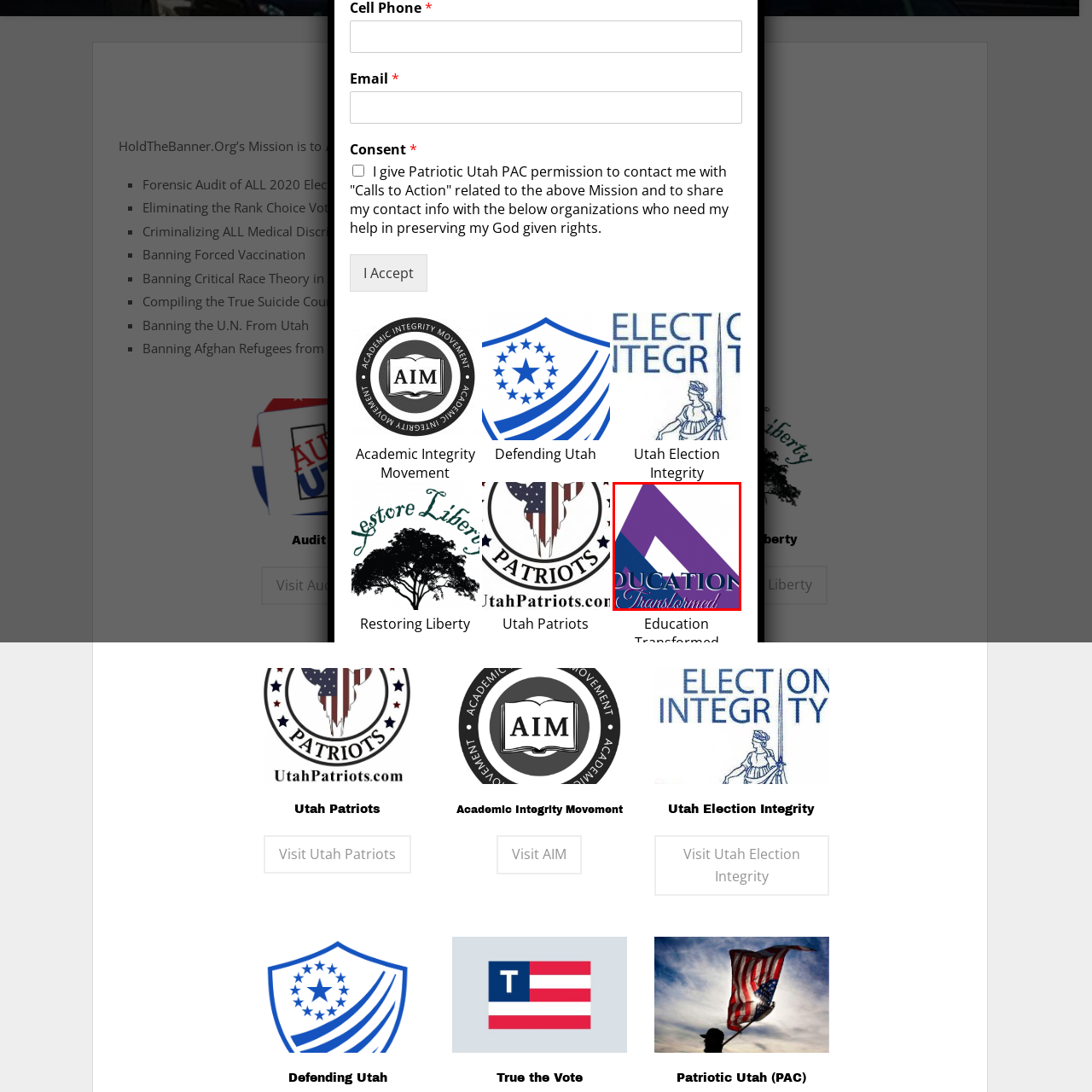Provide a thorough description of the image enclosed within the red border.

This image features the logo for "Education Transformed," which showcases a modern and dynamic design. The emblem predominantly employs a vibrant purple color, complemented by clean, geometric shapes that suggest innovation and progress in education. The text "EDUCATION" is prominently displayed in a bold, elegant font, while the word "Transformed" is stylized below in a contrasting script-like font, emphasizing a commitment to positive change in educational practices. This logo is emblematic of efforts to reshape and enhance the educational landscape, likely resonating with initiatives aimed at improving student outcomes and learning environments.